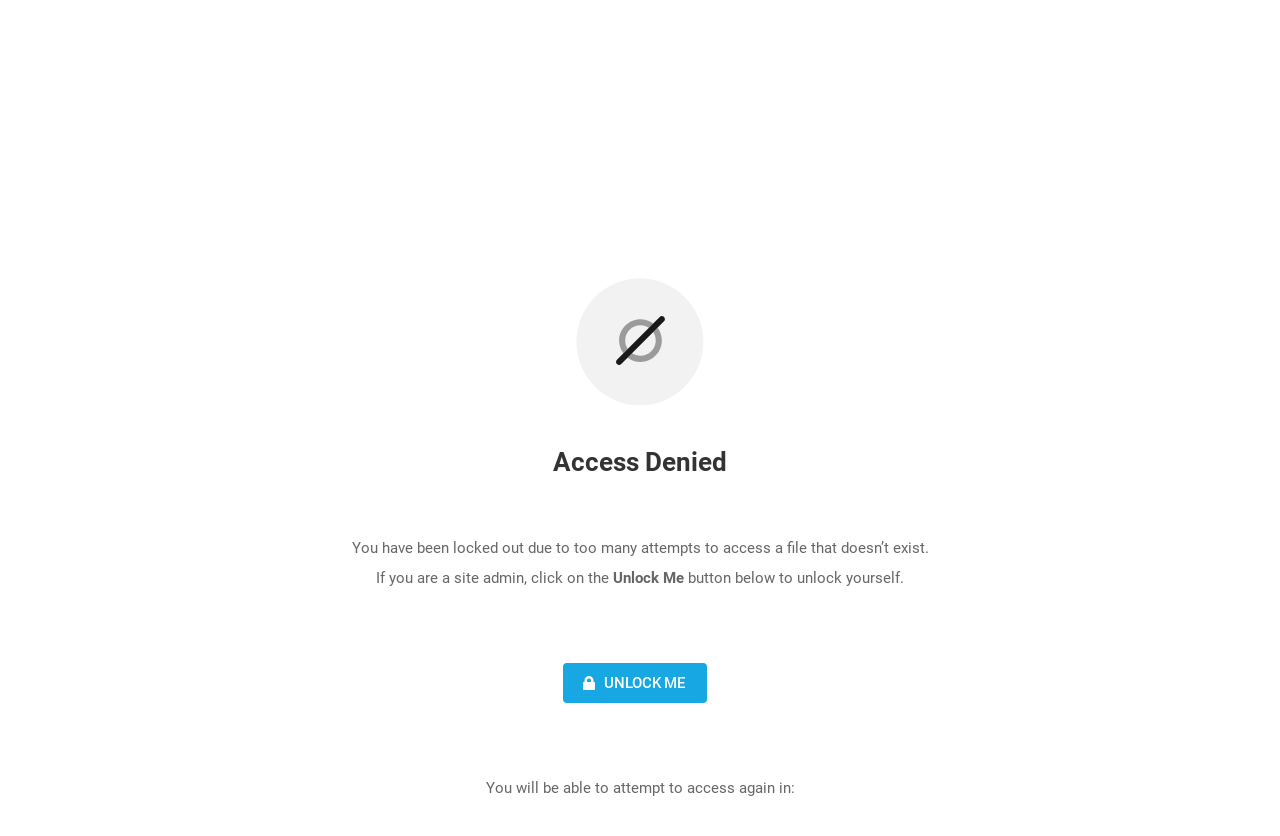Please provide a one-word or short phrase answer to the question:
How long until access is restored?

Not specified